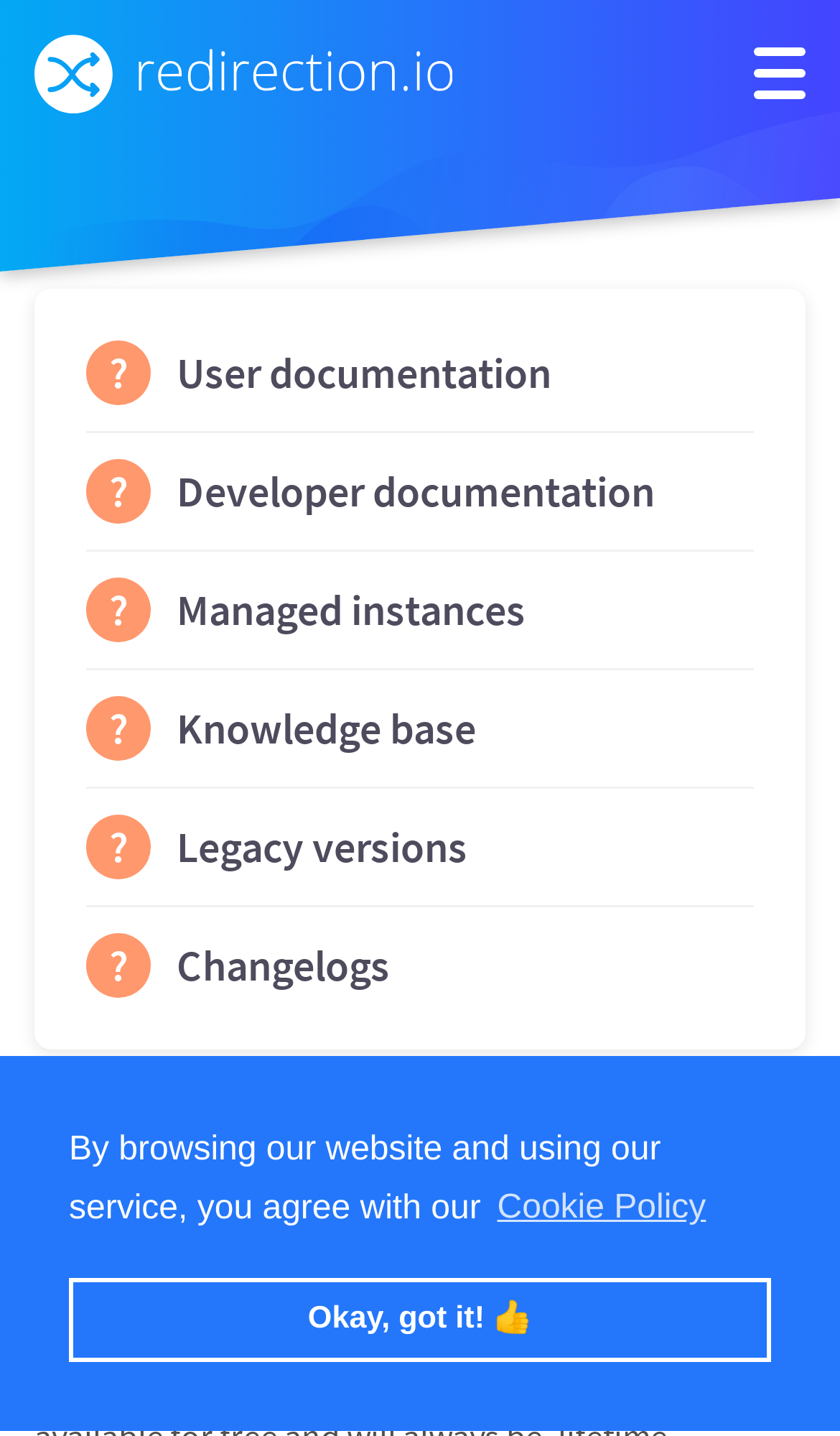Provide a thorough description of the webpage you see.

This webpage is about the user documentation for redirection.io, a URL redirection service. At the top, there is a navigation menu with a logo on the left and a menu button on the right. Below the navigation menu, there is a cookie consent dialog with a message about agreeing to the website's terms and conditions, along with two buttons: "Learn more about cookies" and "Dismiss cookie message".

The main content of the webpage is divided into several sections, each with a heading and a list of links. The sections are: User documentation, Developer documentation, Managed instances, Knowledge base, Legacy versions, and Changelogs. Each section has multiple links to specific topics, such as "What is redirection.io?", "Starter's guide", "Create a rule", and "Frequently asked questions".

The User documentation section has links to topics like "What is redirection.io?", "Starter's guide", and "Using traffic logs". The Developer documentation section has links to topics like "TL;DR; Fast track", "Installation of the agent", and "Available integrations". The Managed instances section has links to topics like "What are managed instances?" and "Add a domain to your project". The Knowledge base section has links to topics like "Create your first redirections" and "Setting up a redirection server on Azure Cloud". The Legacy versions section has links to topics like "Agent 1.x configuration reference" and "Legacy Cloudflare Workers integration". The Changelogs section has links to topics like "redirectionio-agent" and "libnginx-mod-redirectionio".

Overall, the webpage provides a comprehensive documentation for users and developers of redirection.io, with a clear and organized structure and multiple links to specific topics.